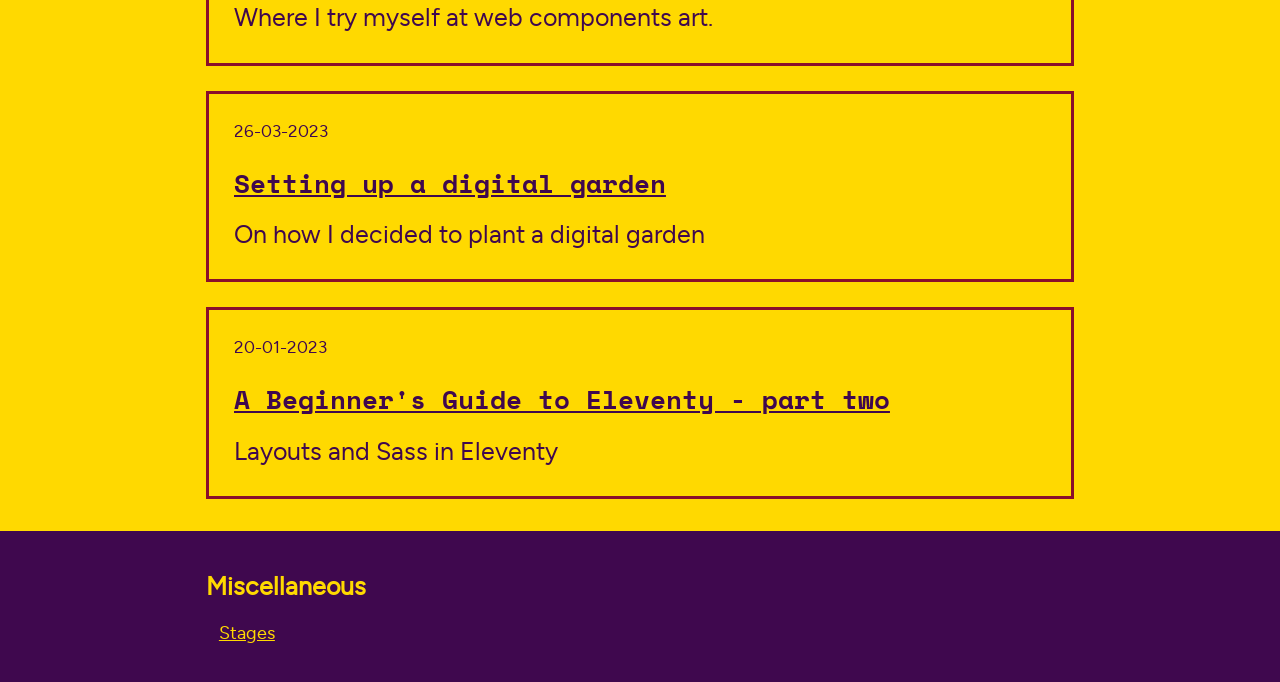Given the description of a UI element: "Stages", identify the bounding box coordinates of the matching element in the webpage screenshot.

[0.161, 0.901, 0.225, 0.956]